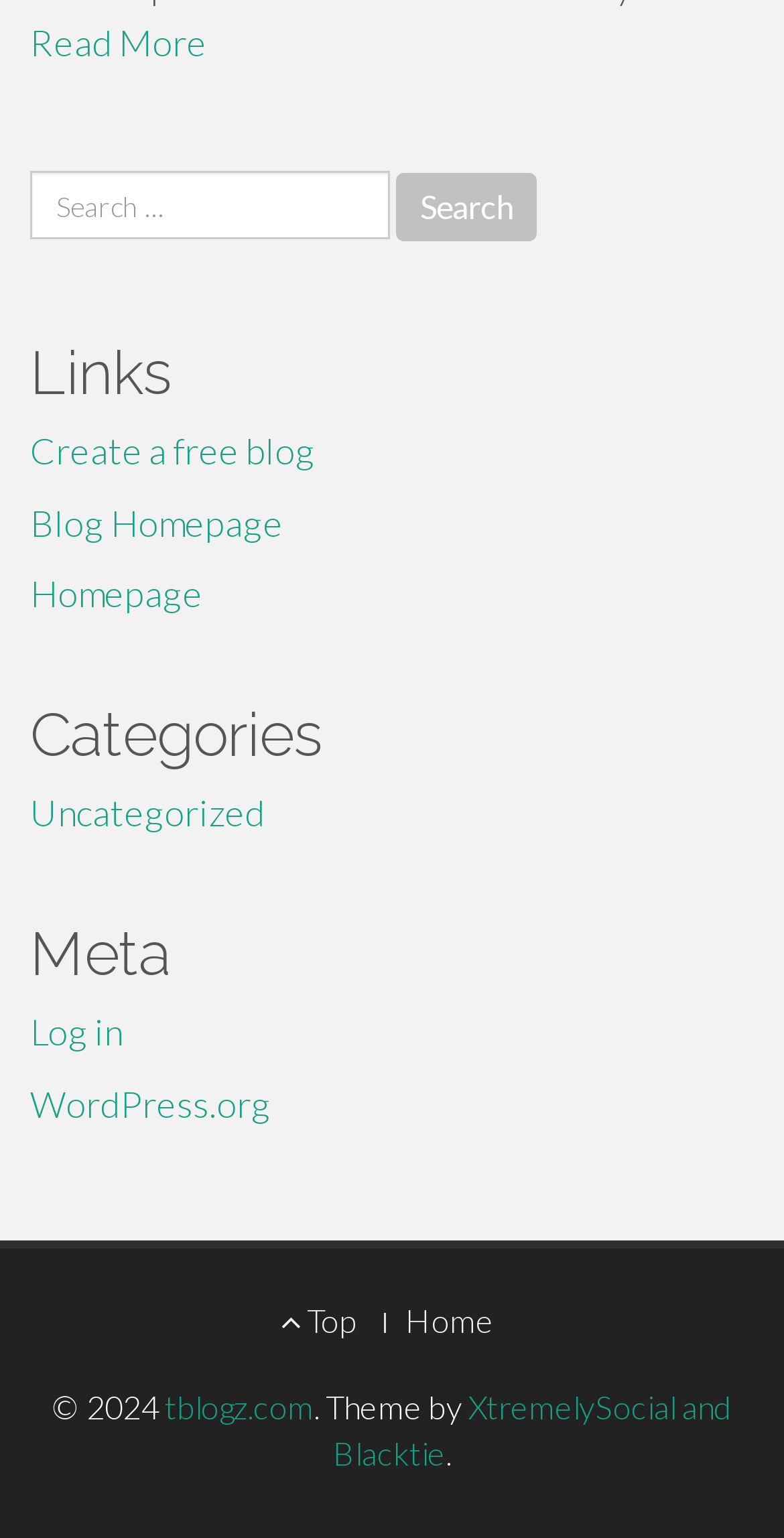Locate the bounding box coordinates of the element that should be clicked to fulfill the instruction: "Visit TheFOXposts.Com on 8b.io".

None